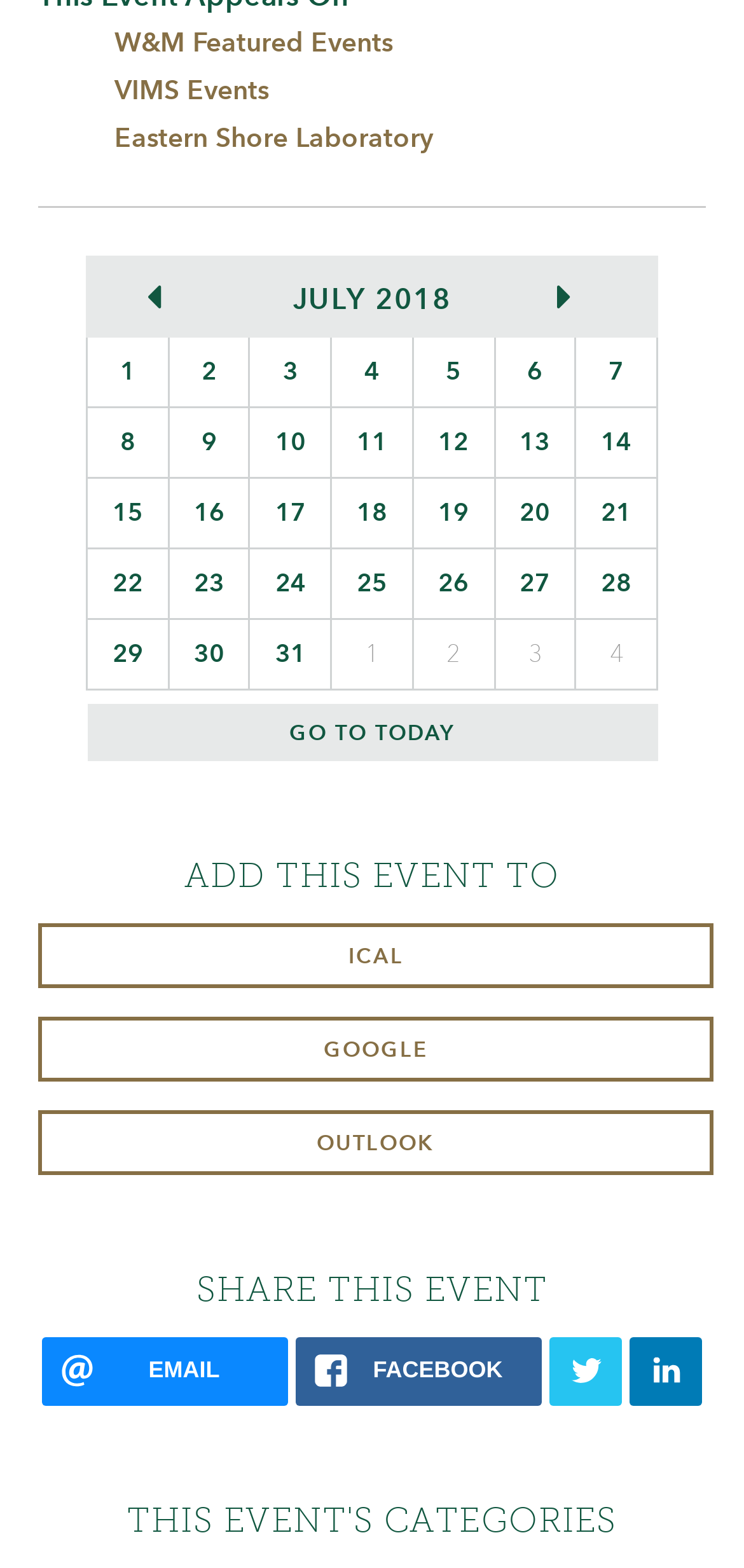Please find the bounding box coordinates of the element that must be clicked to perform the given instruction: "Click on 1". The coordinates should be four float numbers from 0 to 1, i.e., [left, top, right, bottom].

[0.118, 0.216, 0.225, 0.259]